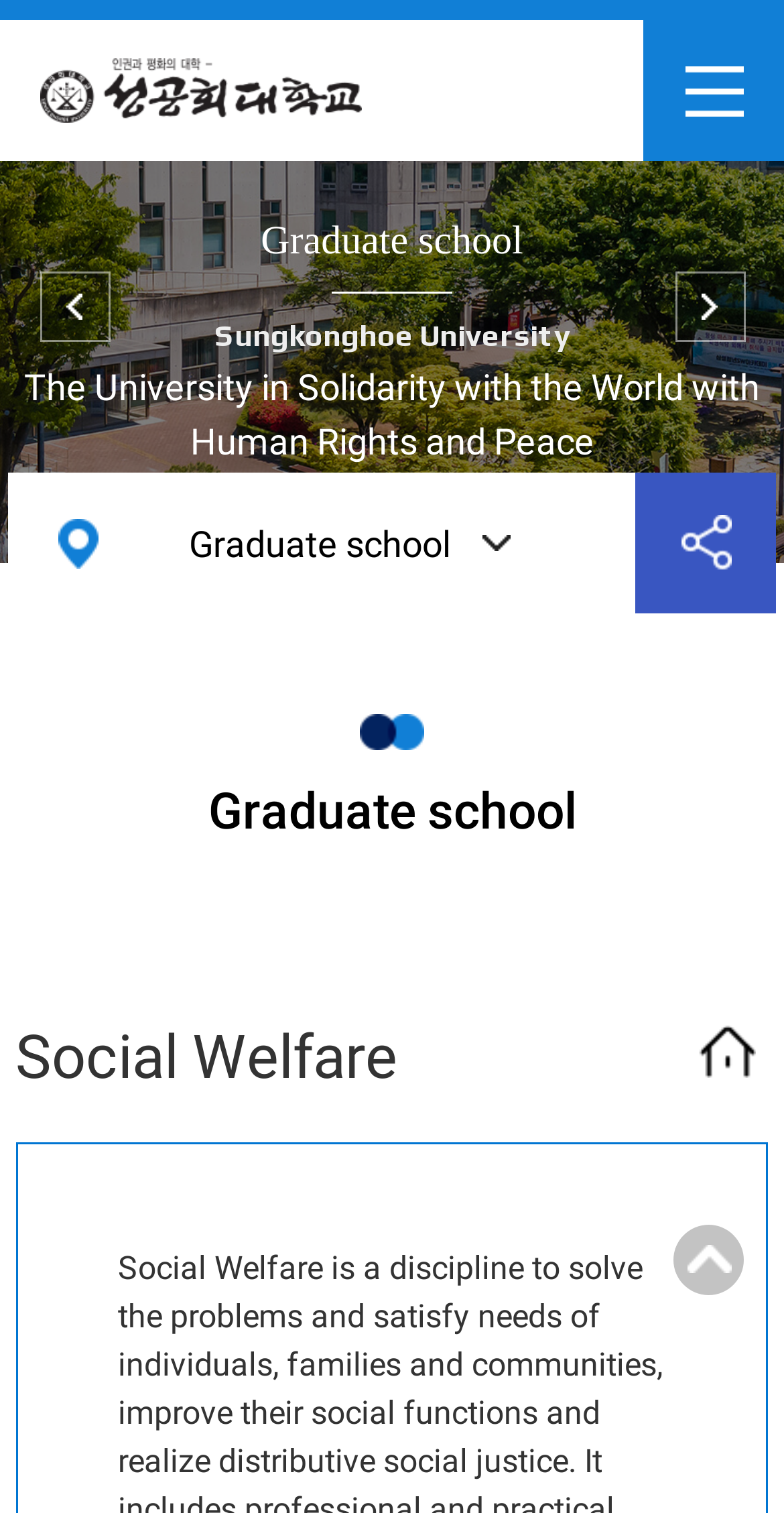Given the element description, predict the bounding box coordinates in the format (top-left x, top-left y, bottom-right x, bottom-right y). Make sure all values are between 0 and 1. Here is the element description: Special Graduate School

[0.86, 0.179, 0.95, 0.226]